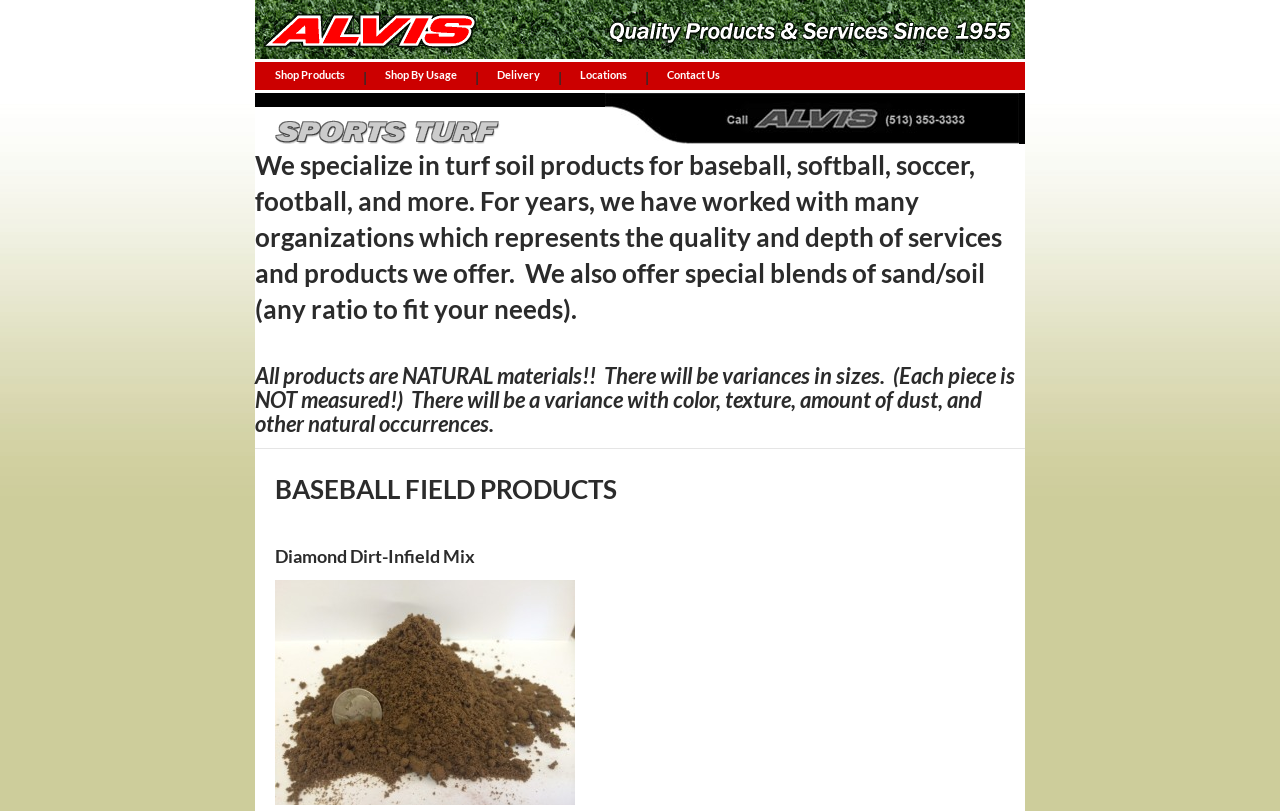What is the category of products listed under 'BASEBALL FIELD PRODUCTS'?
Please provide a comprehensive answer to the question based on the webpage screenshot.

The webpage lists 'Diamond Dirt-Infield Mix' as a category of products under the 'BASEBALL FIELD PRODUCTS' section.